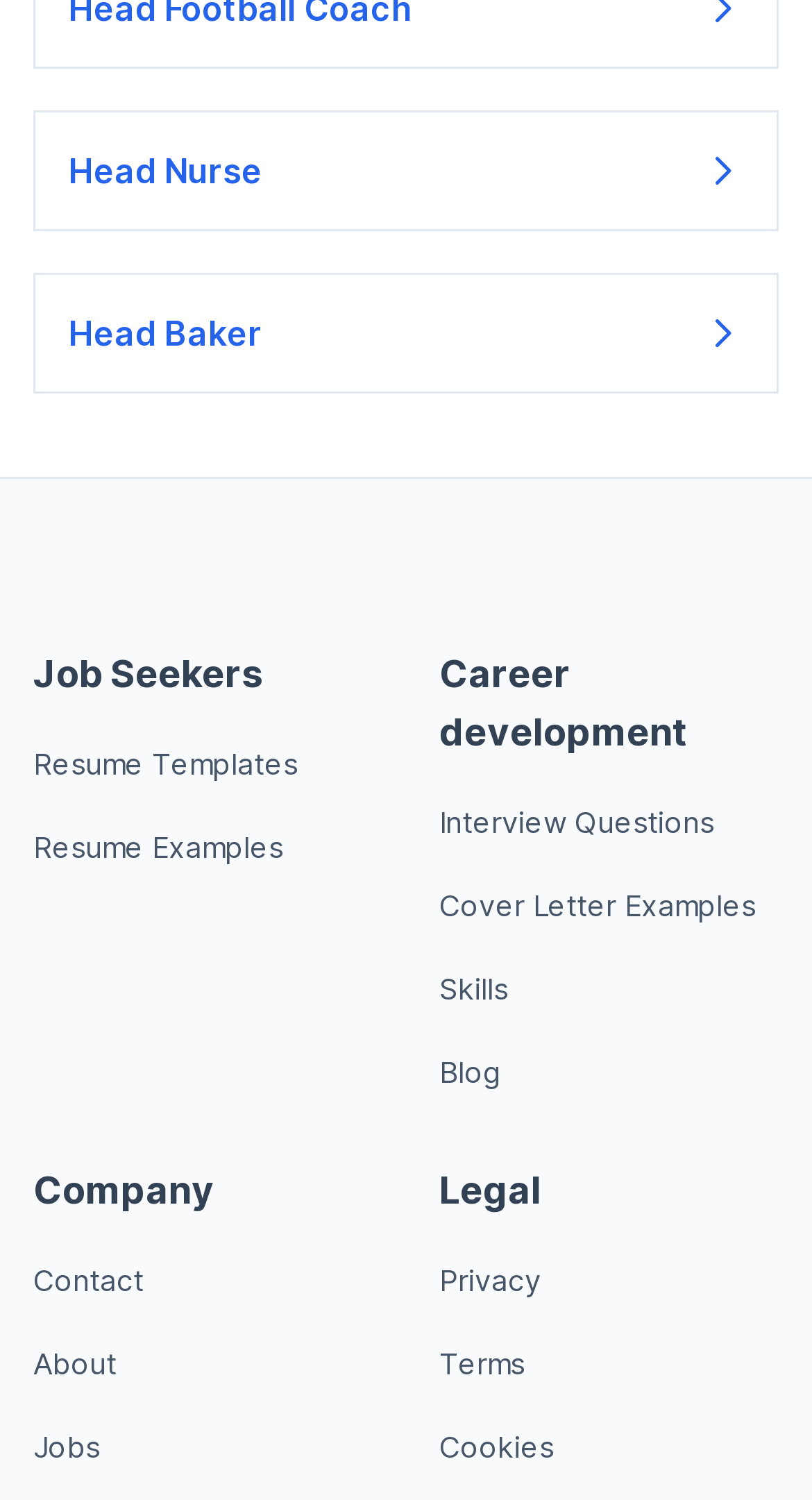Can you determine the bounding box coordinates of the area that needs to be clicked to fulfill the following instruction: "Contact the company"?

[0.041, 0.842, 0.177, 0.865]